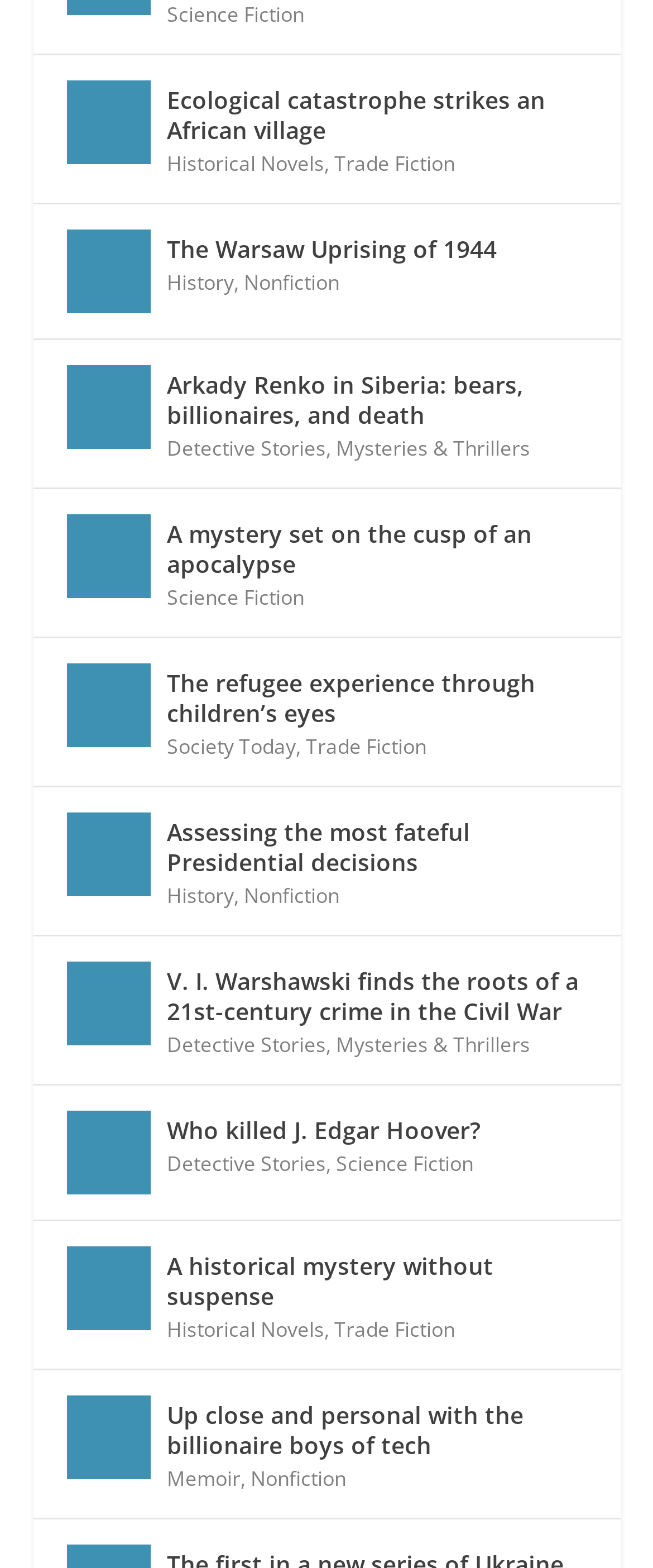Provide a brief response in the form of a single word or phrase:
Is there a book about a historical mystery without suspense?

Yes